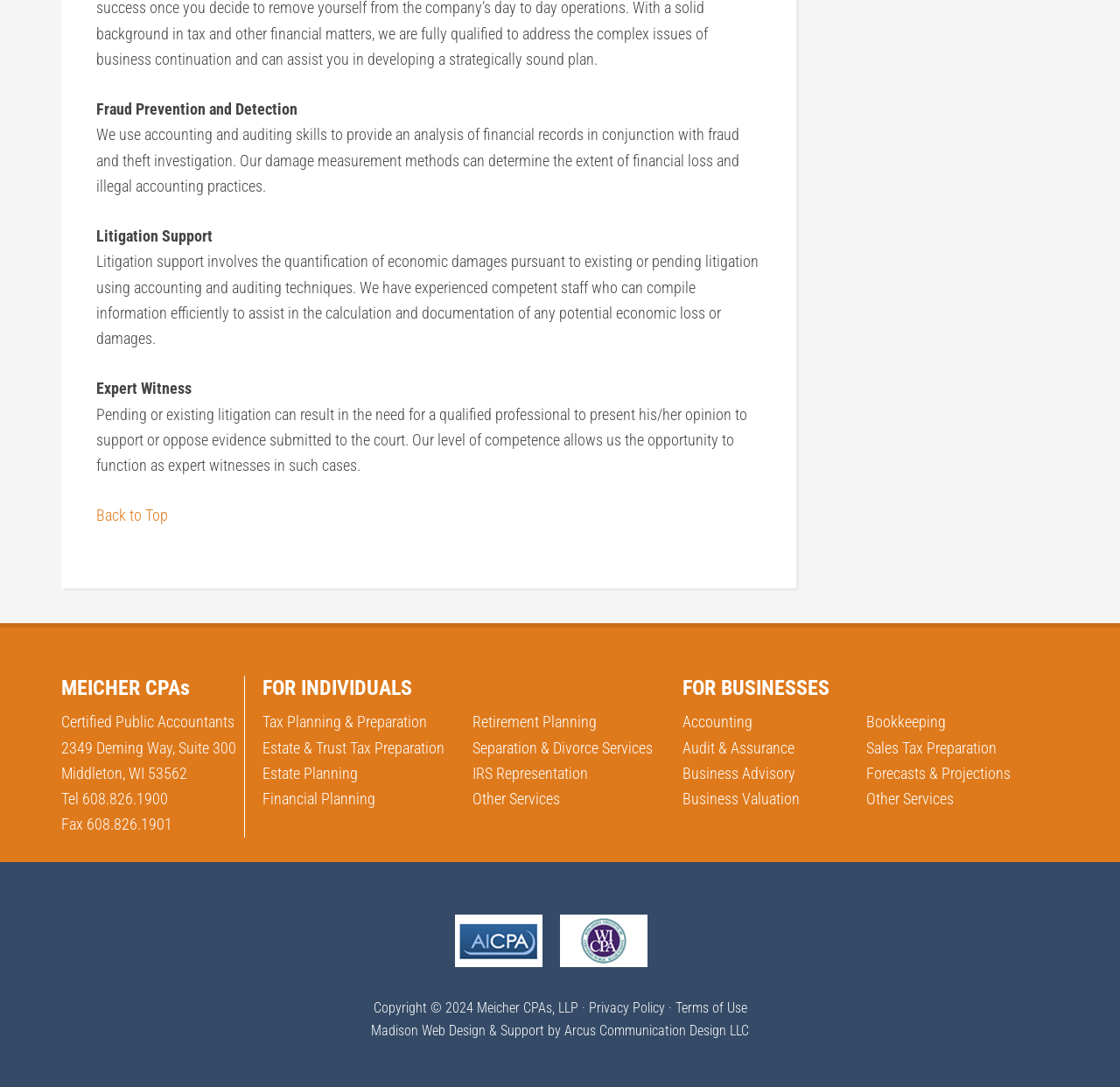Based on the element description Privacy Policy, identify the bounding box of the UI element in the given webpage screenshot. The coordinates should be in the format (top-left x, top-left y, bottom-right x, bottom-right y) and must be between 0 and 1.

None